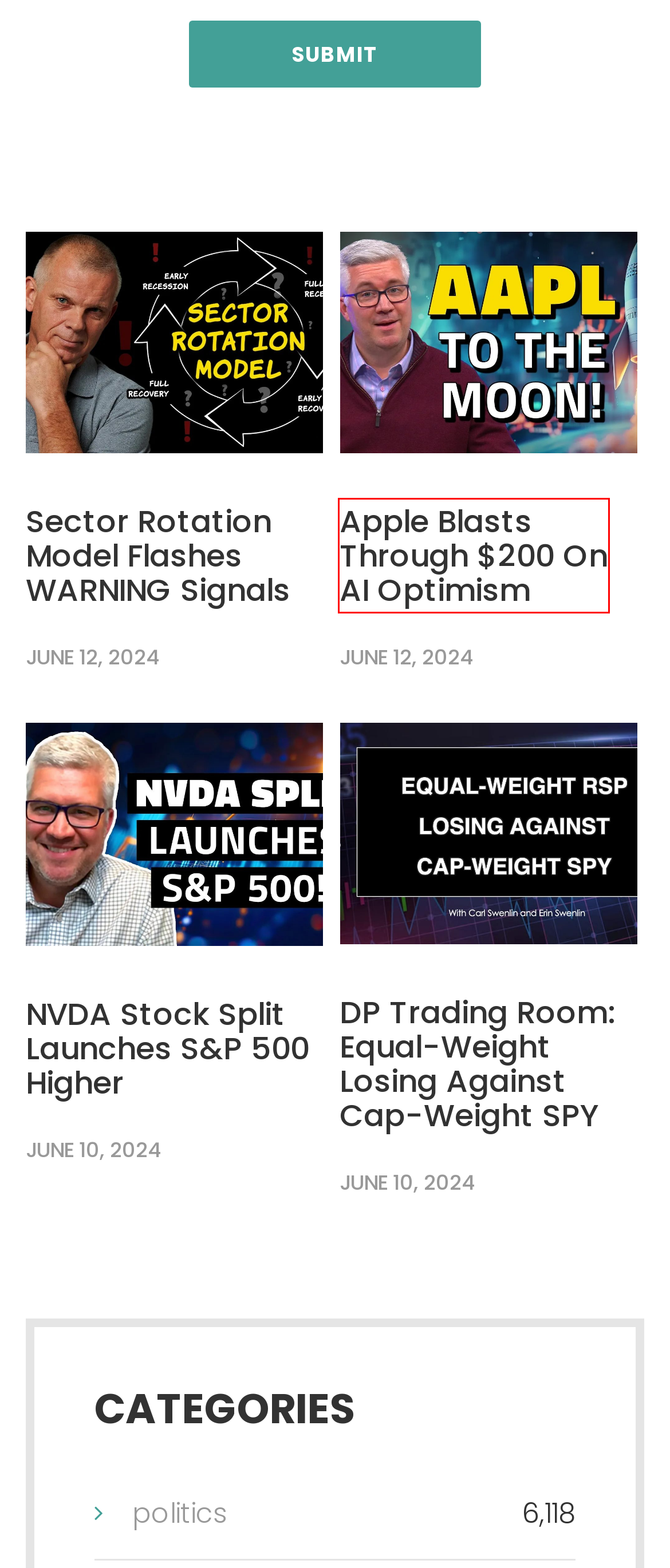Check out the screenshot of a webpage with a red rectangle bounding box. Select the best fitting webpage description that aligns with the new webpage after clicking the element inside the bounding box. Here are the candidates:
A. Terms & Conditions – Daily Mind Goals
B. Apple Blasts Through $200 On AI Optimism – Daily Mind Goals
C. Privacy Policy – Daily Mind Goals
D. About us – Daily Mind Goals
E. NVDA Stock Split Launches S&P 500 Higher – Daily Mind Goals
F. Sector Rotation Model Flashes WARNING Signals – Daily Mind Goals
G. World News – Daily Mind Goals
H. DP Trading Room: Equal-Weight Losing Against Cap-Weight SPY – Daily Mind Goals

B